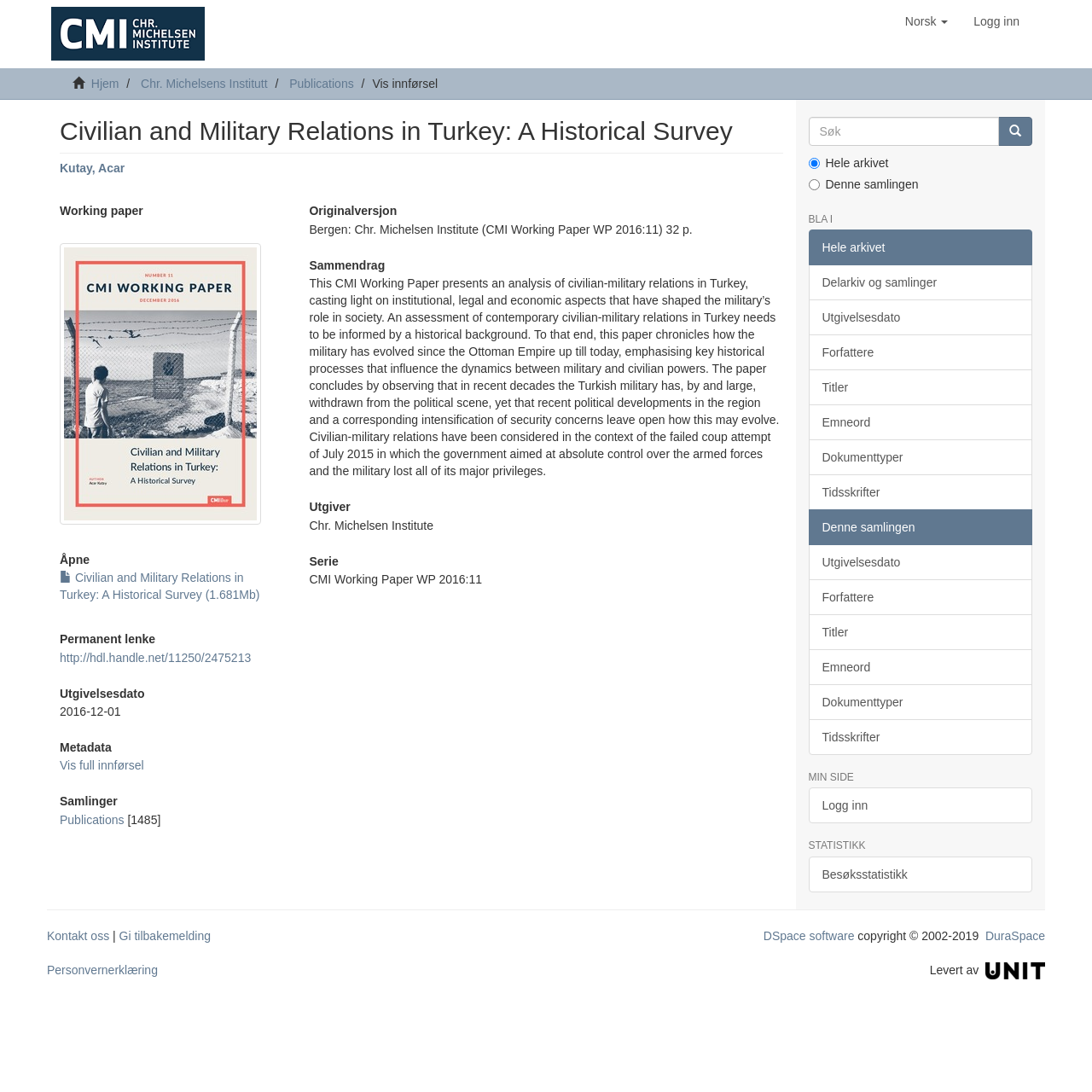Who is the author of the research paper?
Kindly answer the question with as much detail as you can.

I found the author's name by looking at the heading element with the text 'Kutay, Acar' which is located below the title of the research paper.